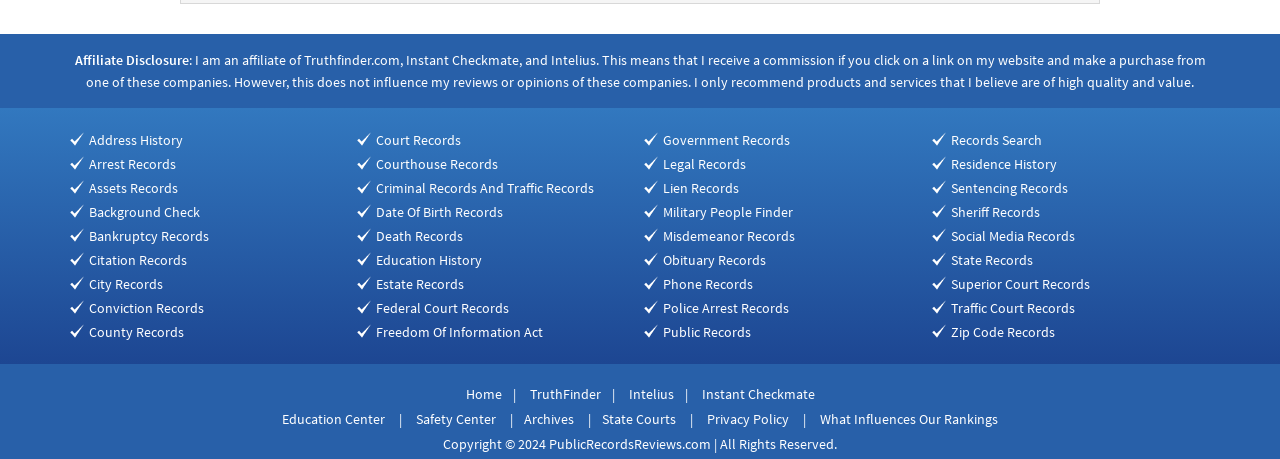Specify the bounding box coordinates of the region I need to click to perform the following instruction: "Click on Privacy Policy". The coordinates must be four float numbers in the range of 0 to 1, i.e., [left, top, right, bottom].

[0.552, 0.893, 0.619, 0.932]